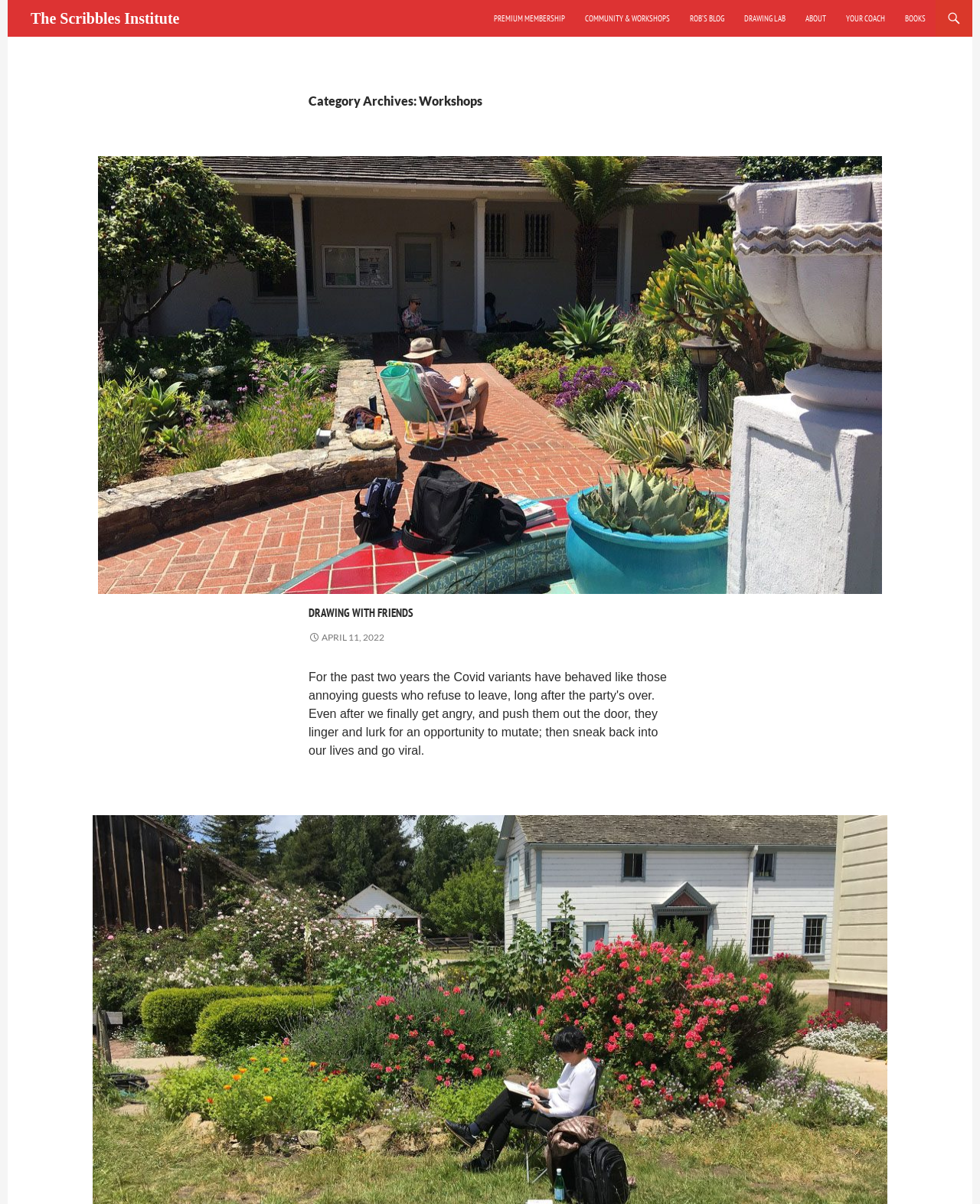Locate the bounding box coordinates of the region to be clicked to comply with the following instruction: "view community and workshops". The coordinates must be four float numbers between 0 and 1, in the form [left, top, right, bottom].

[0.588, 0.0, 0.693, 0.031]